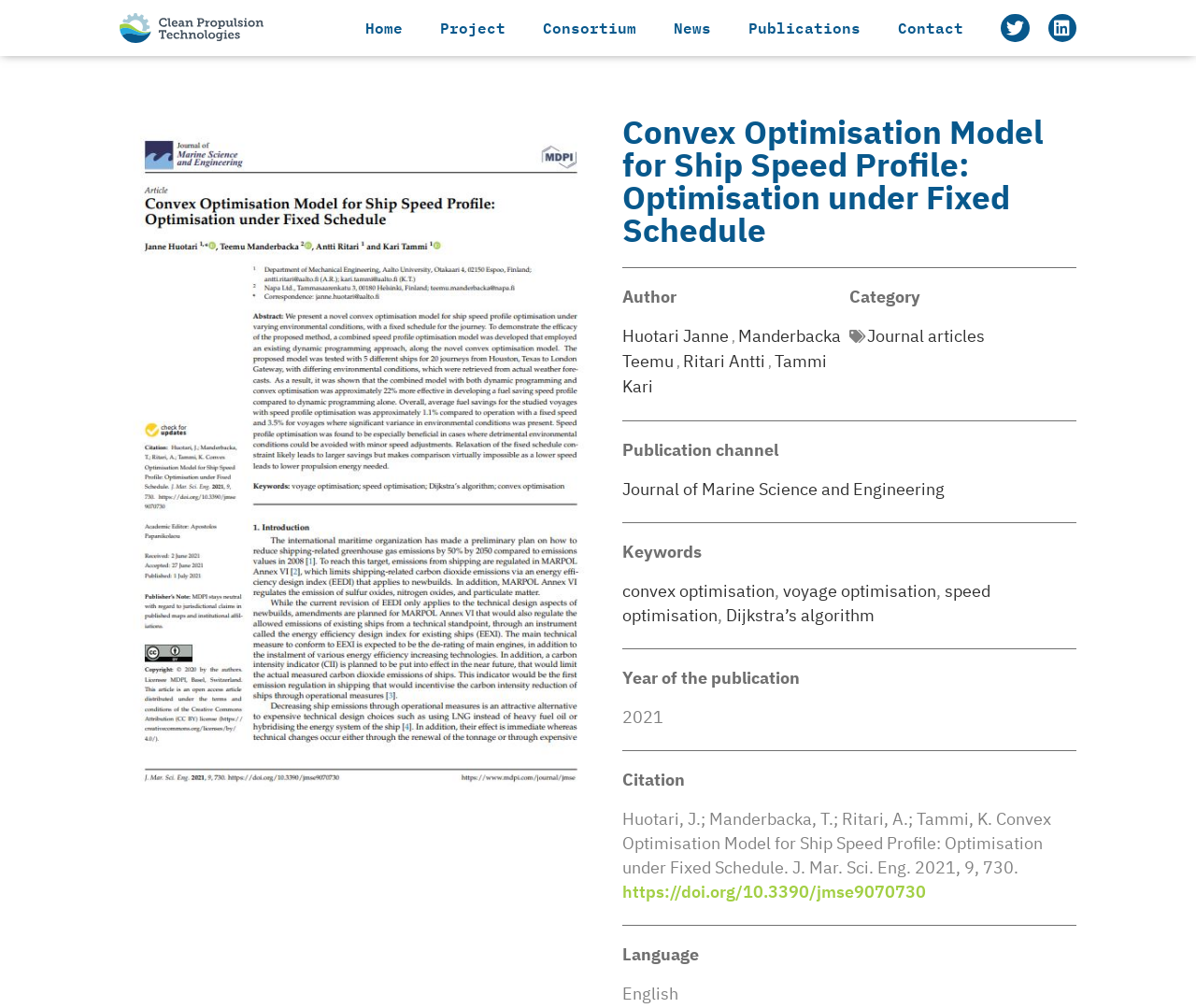For the element described, predict the bounding box coordinates as (top-left x, top-left y, bottom-right x, bottom-right y). All values should be between 0 and 1. Element description: voyage optimisation

[0.654, 0.576, 0.782, 0.597]